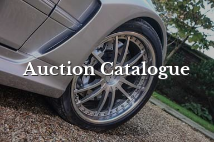Provide a thorough and detailed caption for the image.

This image features a close-up view of a sleek car's alloy wheel and tire, indicative of high-performance and luxury. The focus on the wheel reflects the fine craftsmanship and design associated with top-tier vehicles, enhancing its appeal to automotive enthusiasts and collectors. Overlaying the image is the text "Auction Catalogue," suggesting that this car, or a similar model, may be featured in an upcoming auction event, inviting potential bidders to explore the catalogue for rare and classic cars available for sale. The background hints at an elegant outdoor setting, adding to the overall atmosphere of exclusivity surrounding the auction experience.